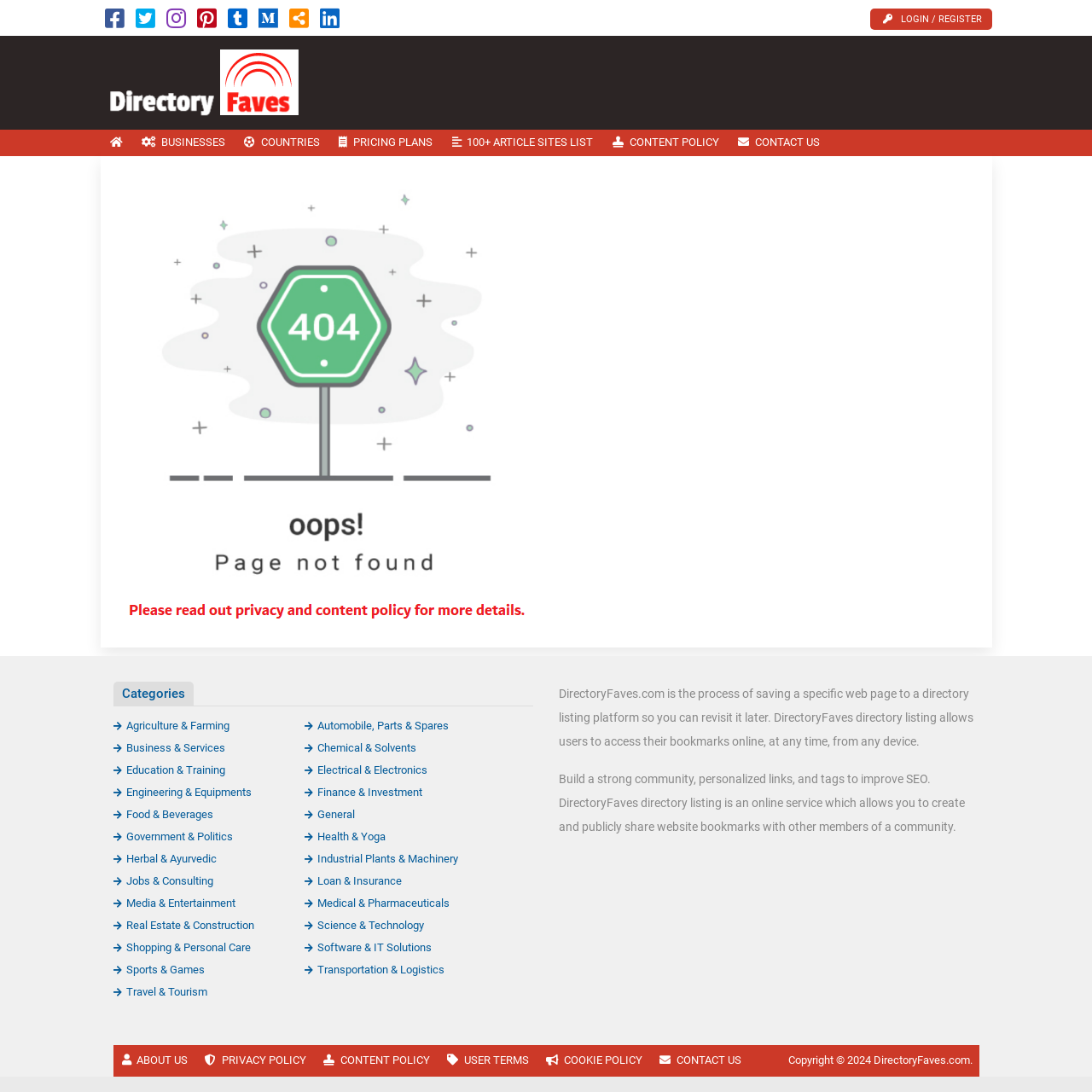What is the copyright year of DirectoryFaves.com?
Using the screenshot, give a one-word or short phrase answer.

2024